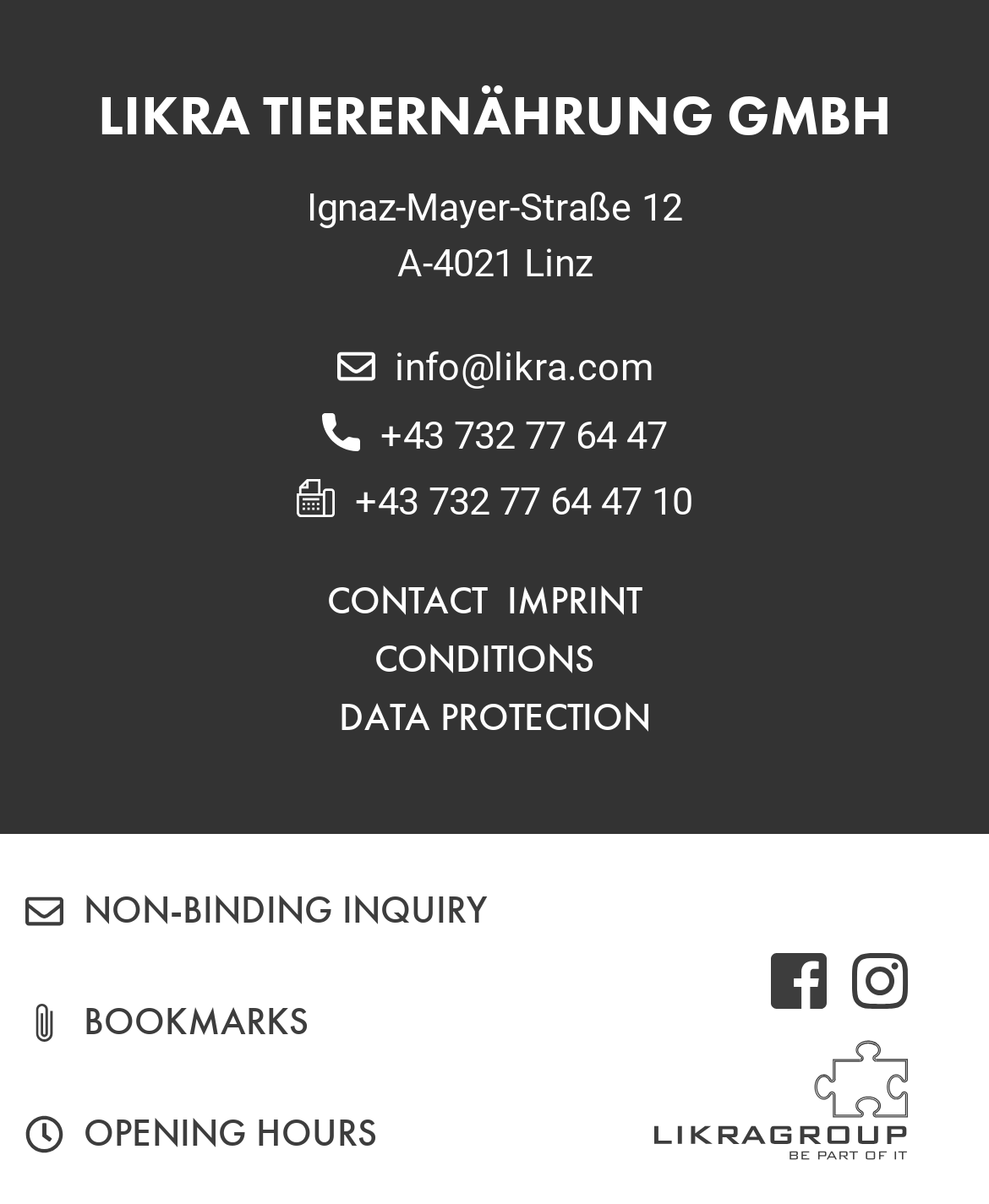Please identify the bounding box coordinates of the clickable area that will fulfill the following instruction: "make a non-binding inquiry". The coordinates should be in the format of four float numbers between 0 and 1, i.e., [left, top, right, bottom].

[0.085, 0.71, 0.492, 0.802]